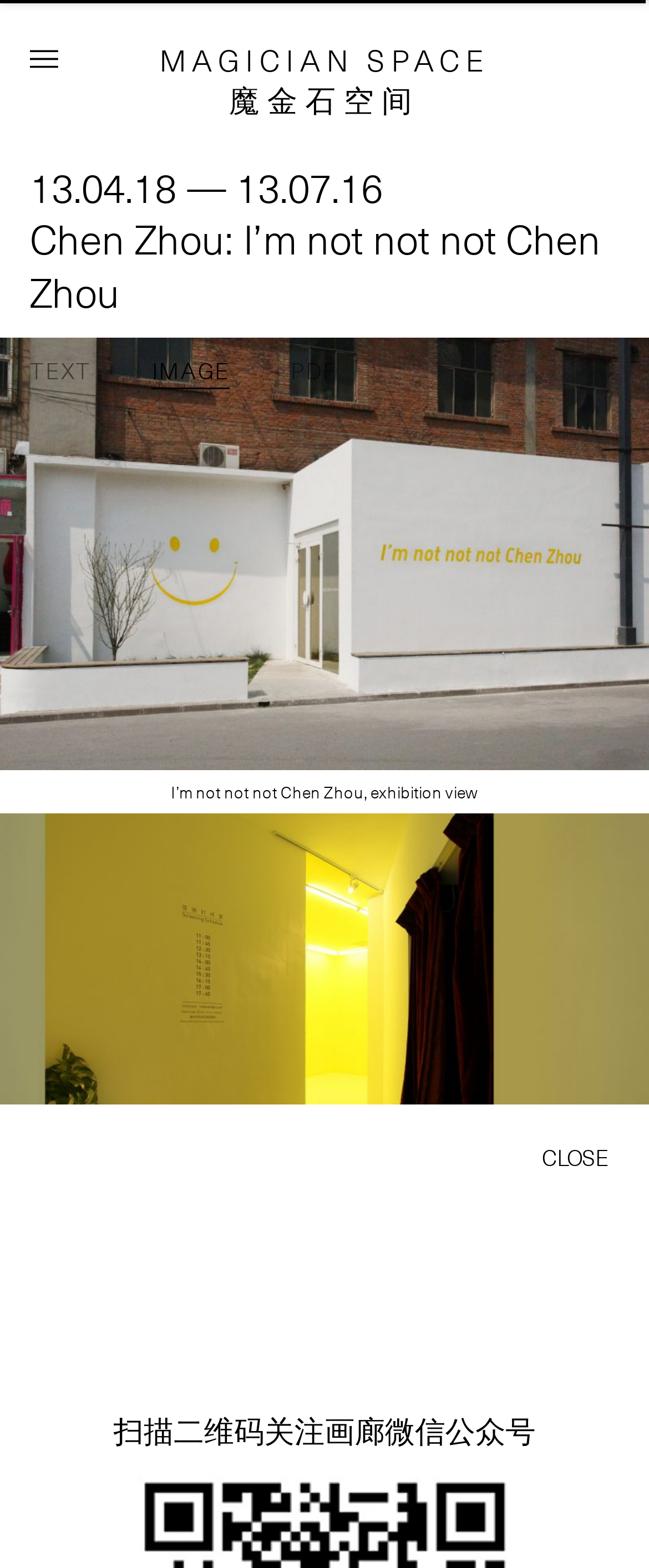Identify the title of the webpage and provide its text content.

MAGICIAN SPACE
魔金石空间